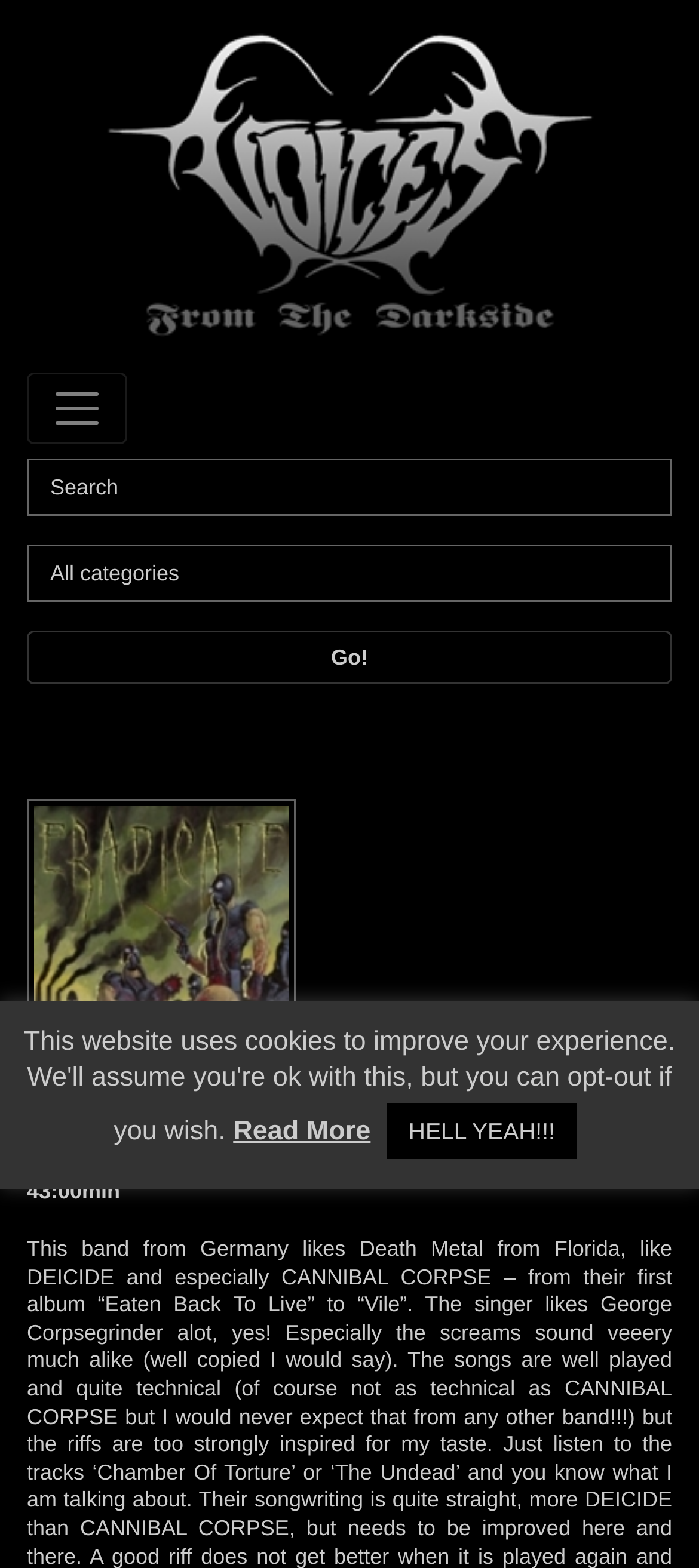What is the duration of the album?
Provide a detailed answer to the question, using the image to inform your response.

I found this answer by examining the static text elements on the webpage. The text '43:00min' is displayed, which suggests that it is the duration of the album.